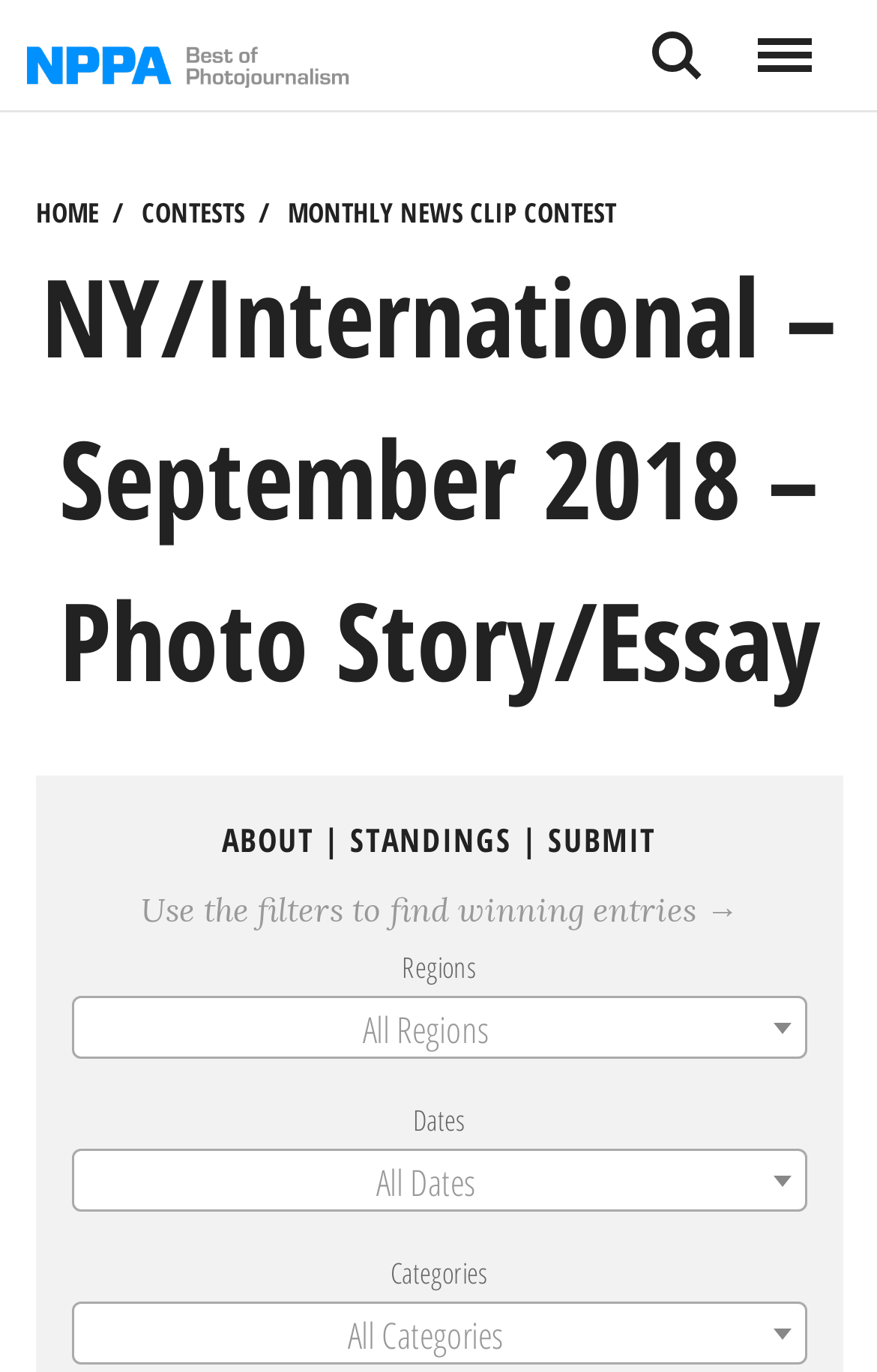Reply to the question below using a single word or brief phrase:
How many links are in the menu?

3